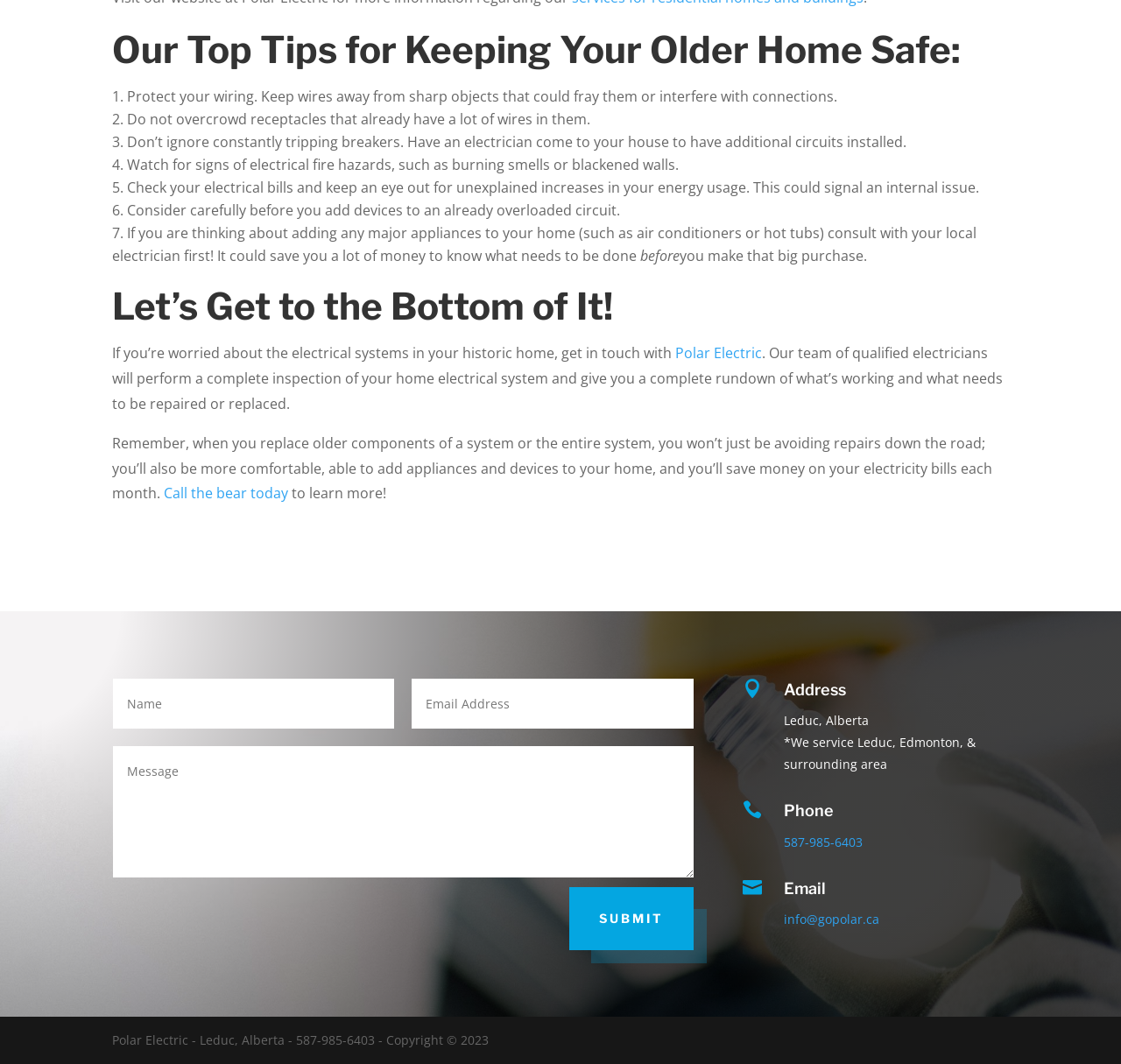Locate the bounding box coordinates of the area where you should click to accomplish the instruction: "Enter text in the top-left textbox".

[0.1, 0.638, 0.352, 0.685]